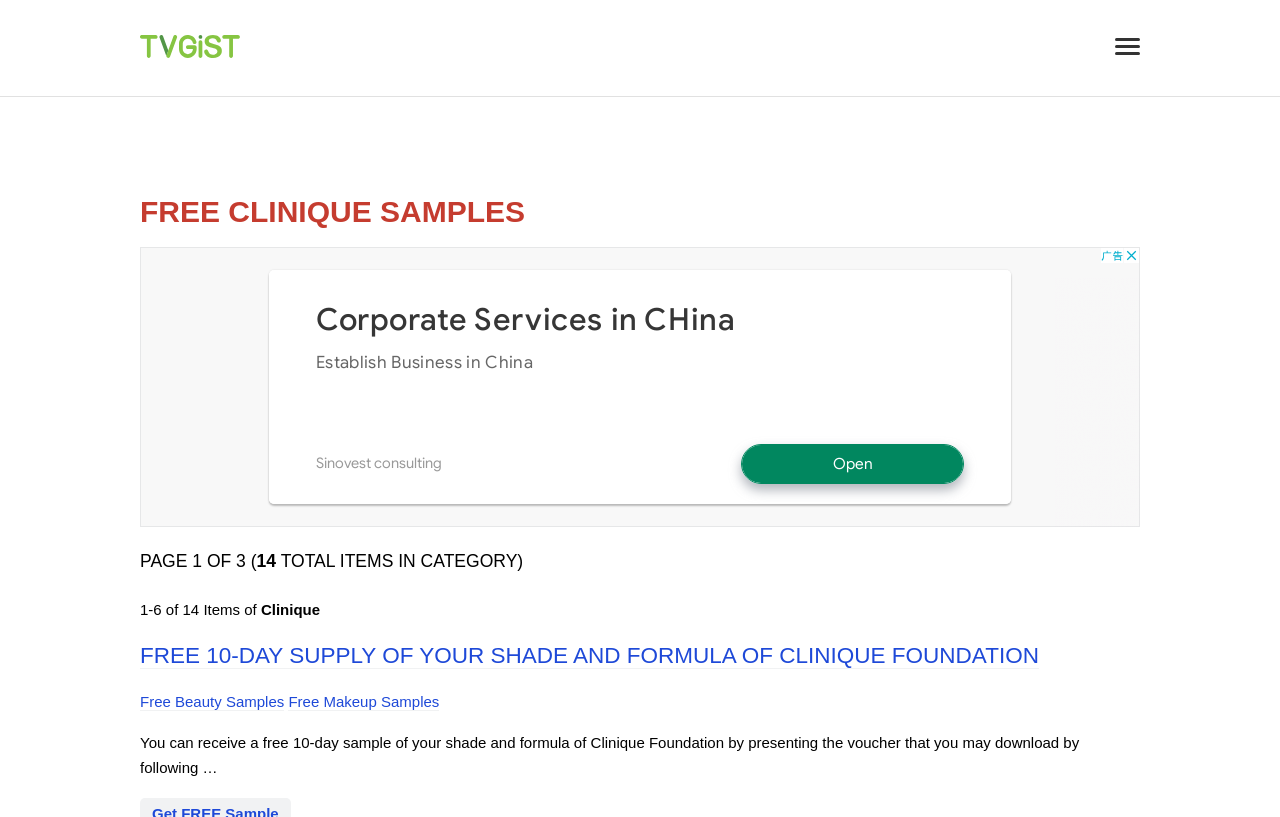Find and generate the main title of the webpage.

FREE CLINIQUE SAMPLES